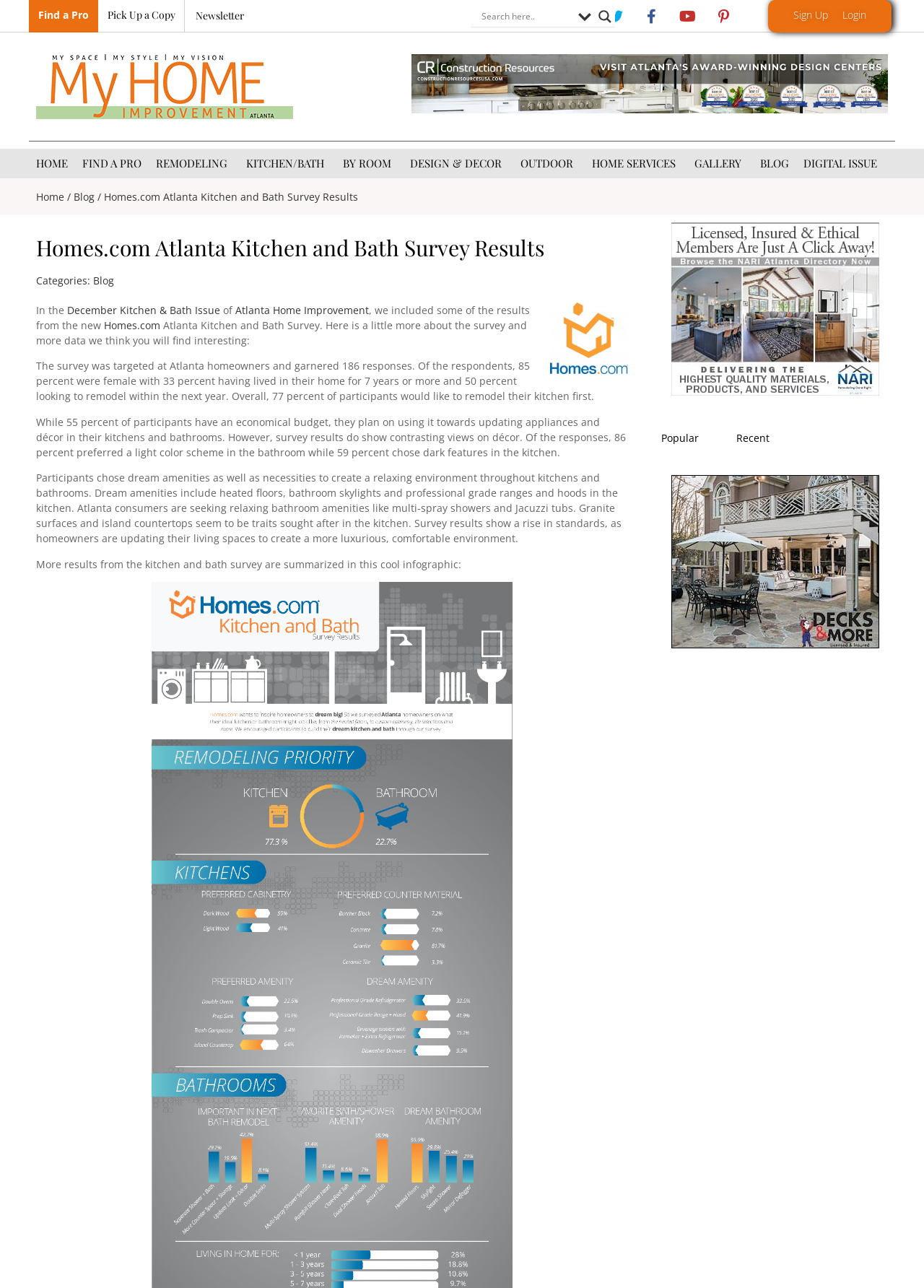Provide your answer in a single word or phrase: 
How many years or more have 33 percent of respondents lived in their home?

7 years